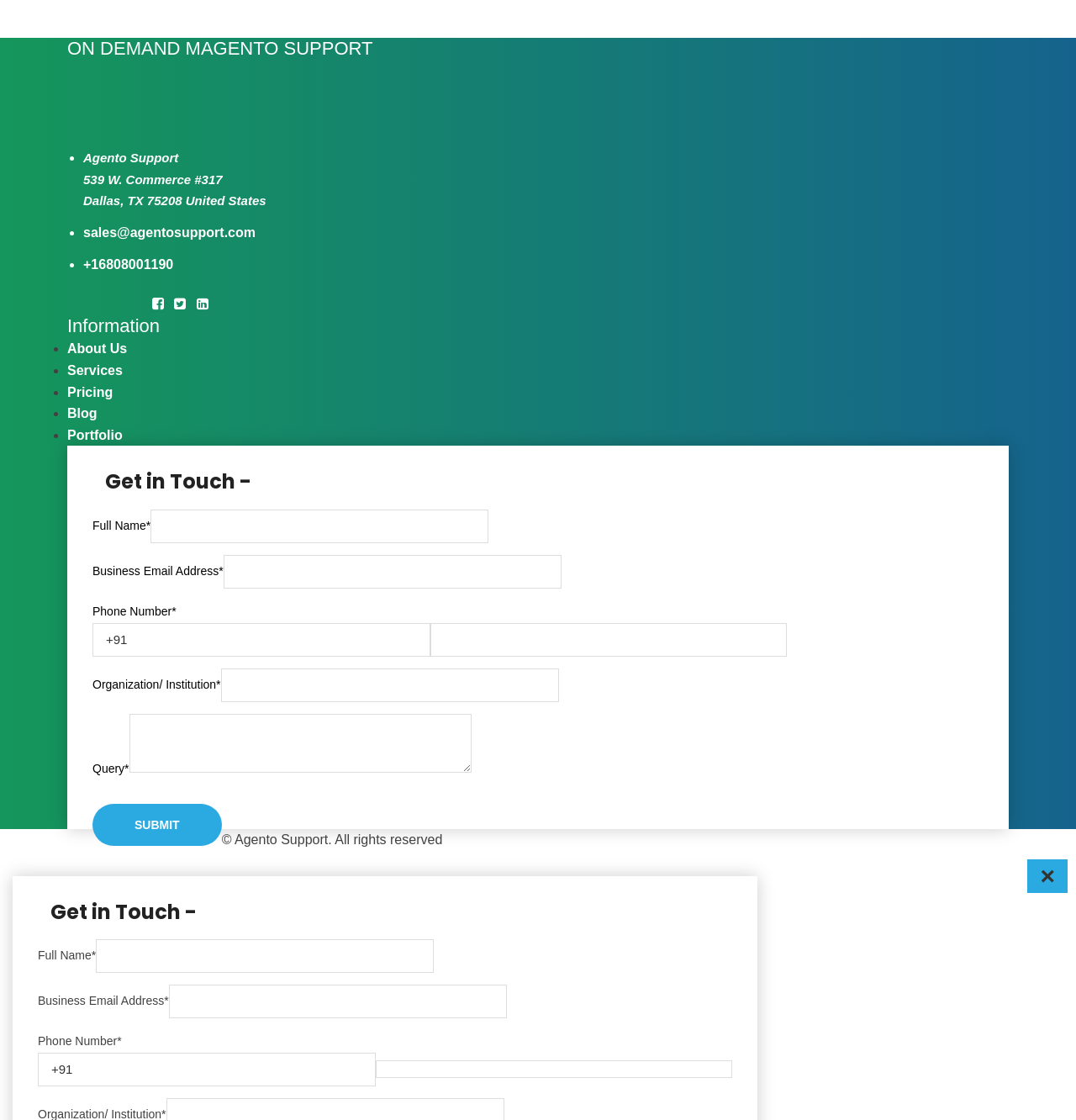Locate the bounding box coordinates of the clickable area to execute the instruction: "Click on the 'About Us' link". Provide the coordinates as four float numbers between 0 and 1, represented as [left, top, right, bottom].

[0.062, 0.305, 0.118, 0.318]